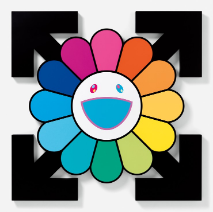Reply to the question below using a single word or brief phrase:
In what year did the 'TECHNICOLOR 2' exhibition take place?

2018